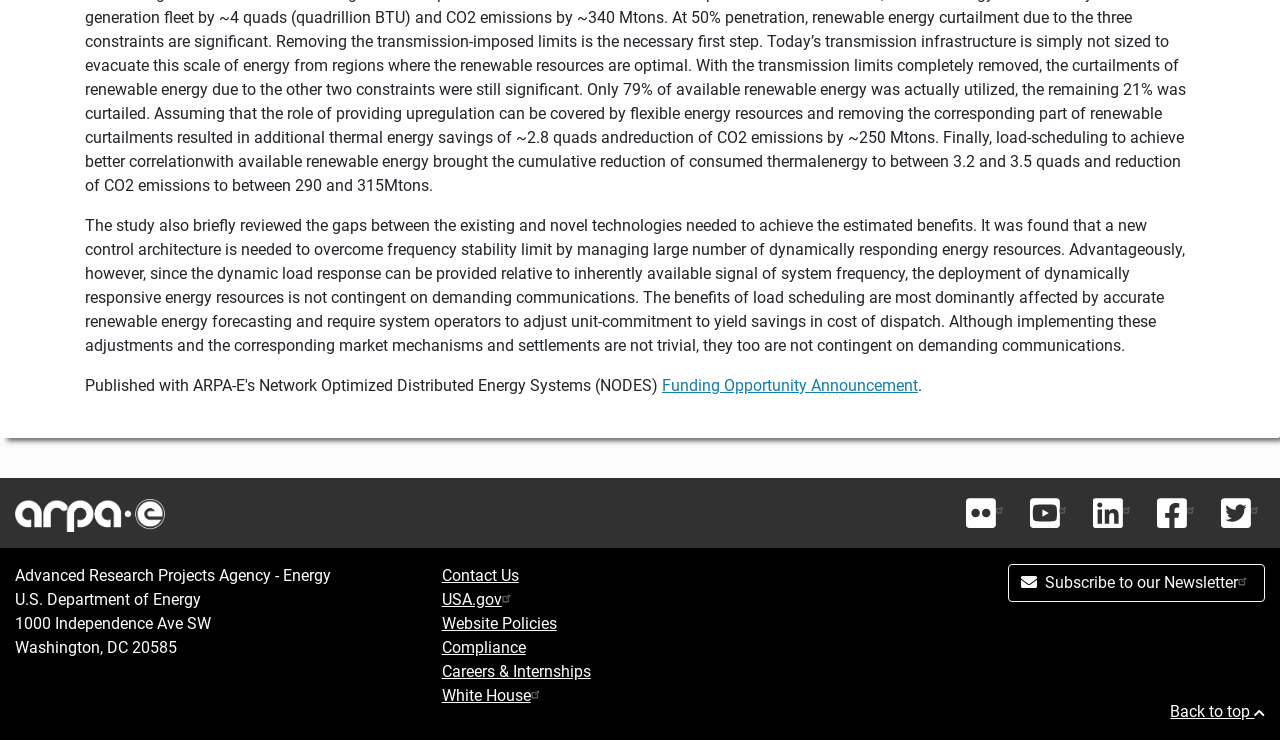What is the address of the agency?
Provide an in-depth and detailed answer to the question.

I found the answer by looking at the static text elements with the bounding box coordinates [0.012, 0.83, 0.165, 0.856] and [0.012, 0.863, 0.138, 0.888], which contain the address of the agency.